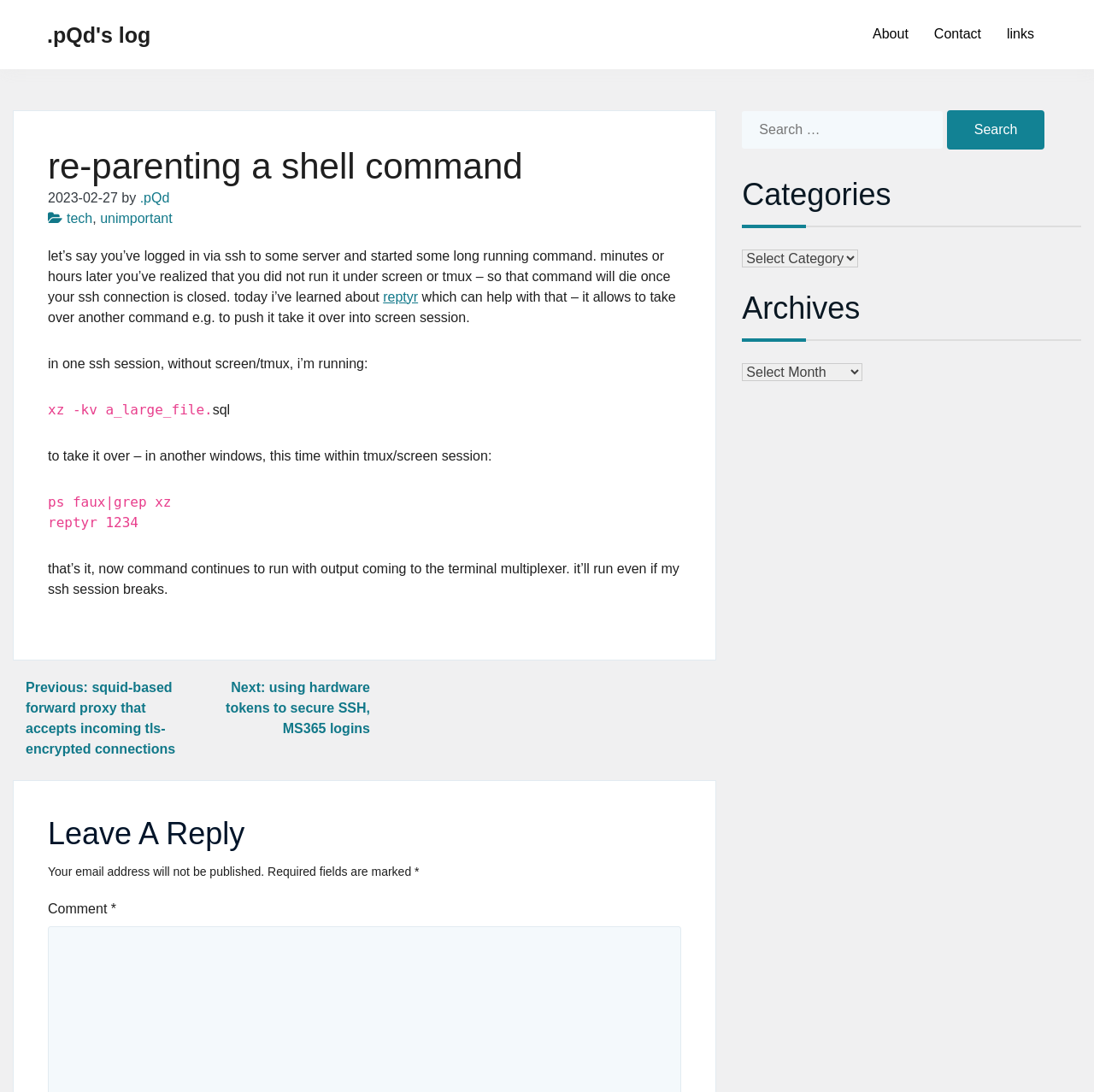Locate the primary headline on the webpage and provide its text.

re-parenting a shell command